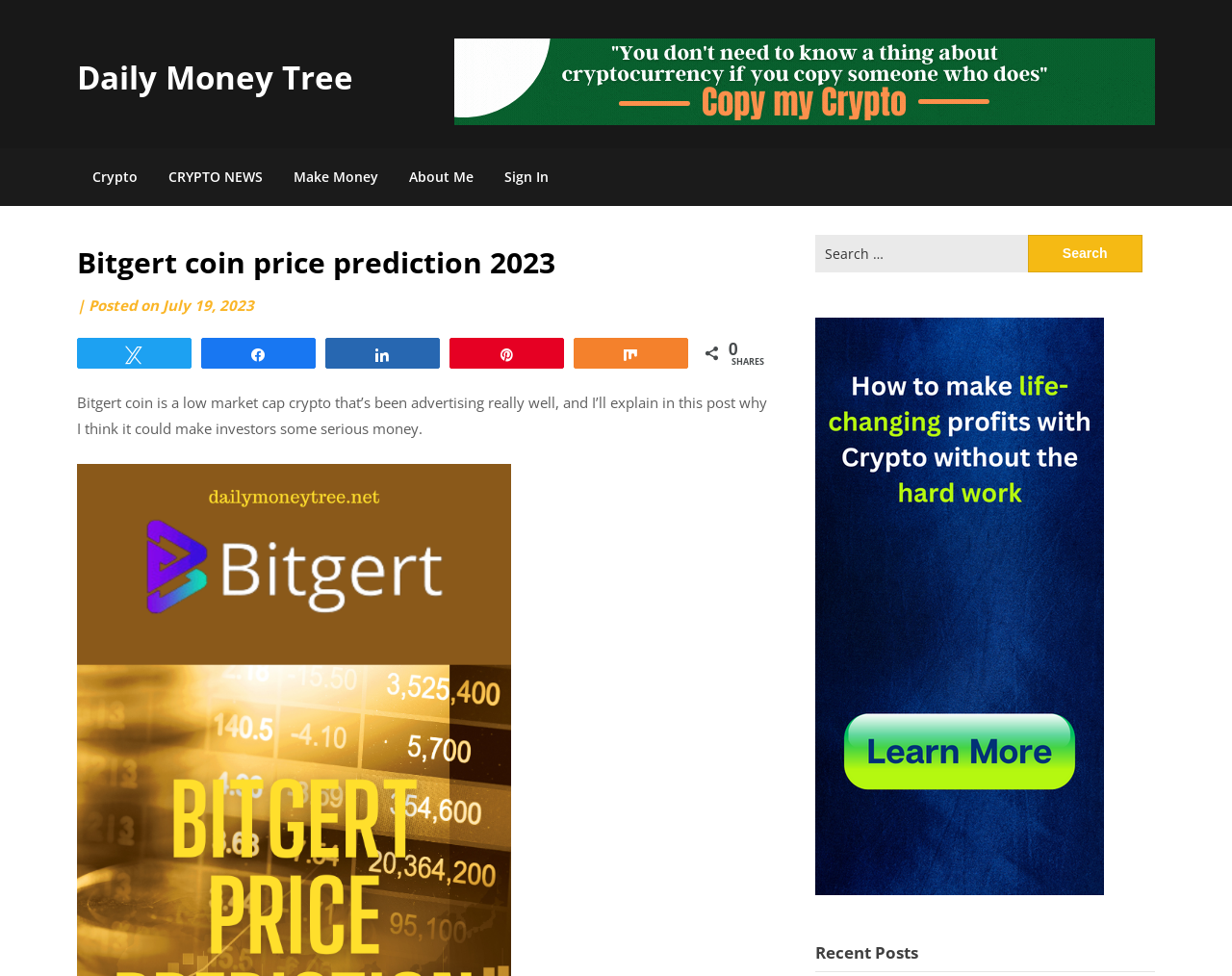Respond to the question below with a single word or phrase:
What is the topic of the post?

Bitgert coin price prediction